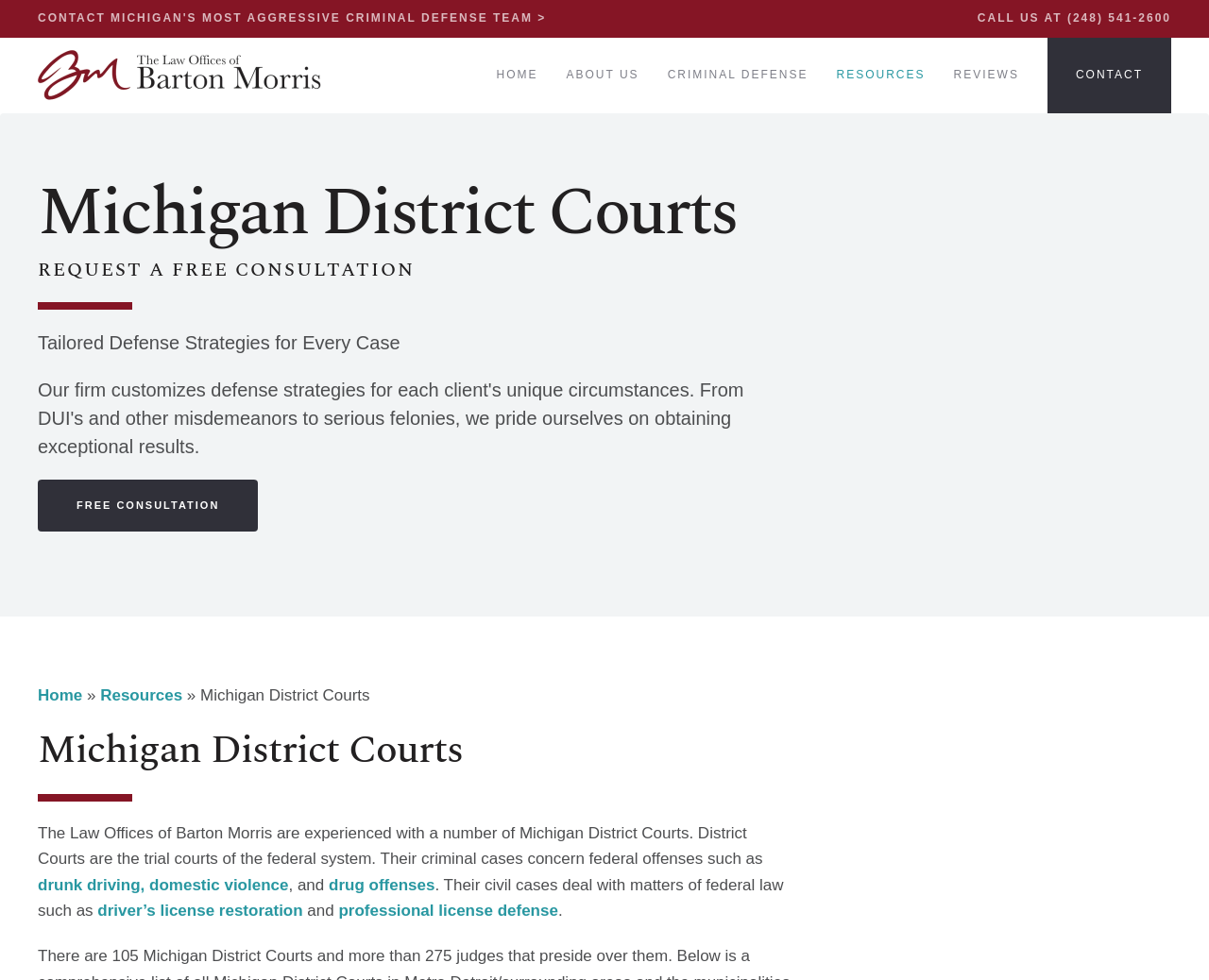Can you extract the headline from the webpage for me?

Michigan District Courts